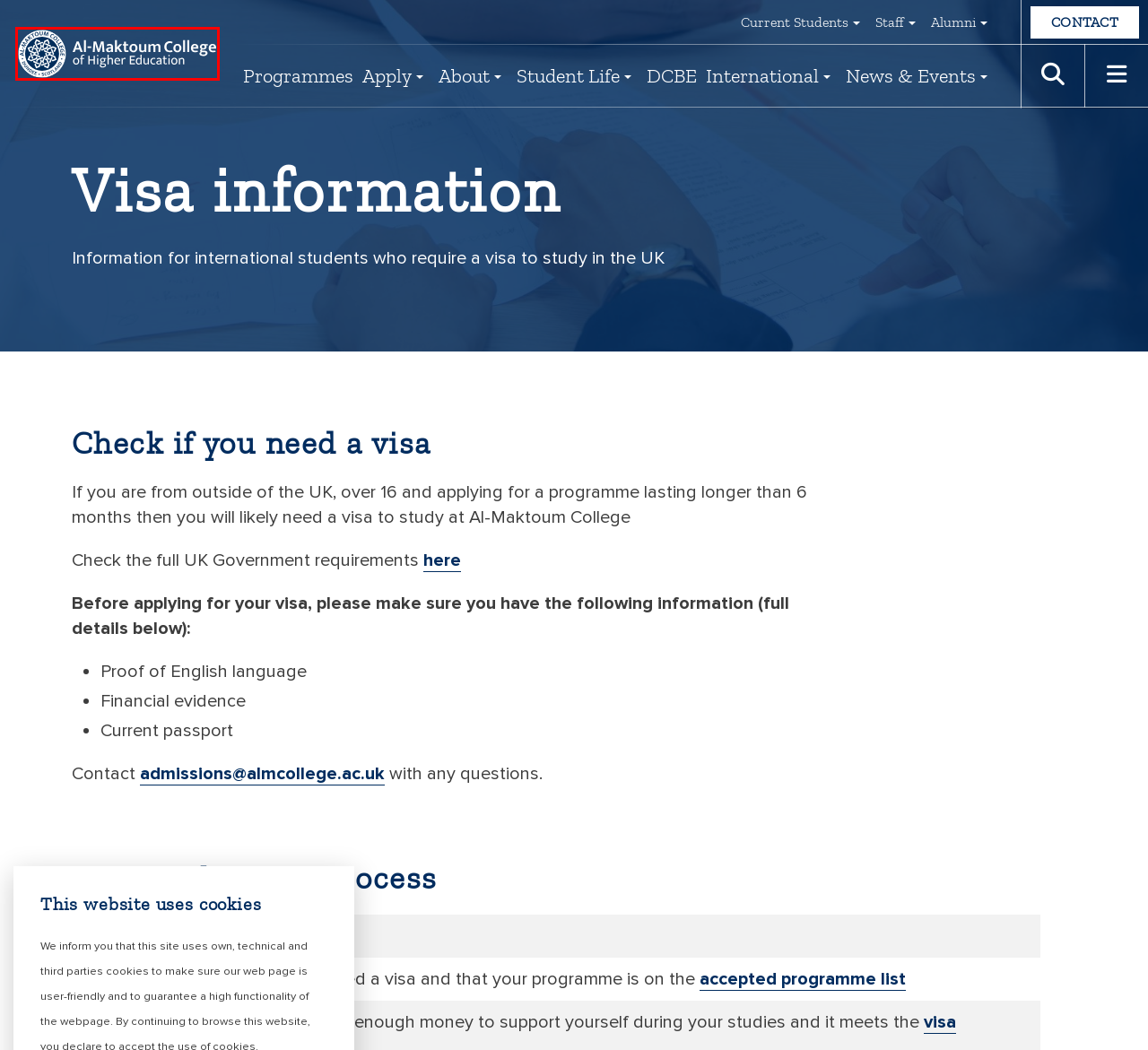Given a webpage screenshot with a red bounding box around a UI element, choose the webpage description that best matches the new webpage after clicking the element within the bounding box. Here are the candidates:
A. Al-Maktoum College of Higher Education | Dundee
B. About | Al-Maktoum College of Higher Education
C. Current Students | Al-Maktoum College of Higher Education
D. Alumni | Al-Maktoum College of Higher Education
E. News & Events | Al-Maktoum College of Higher Education
F. Staff | Al-Maktoum College of Higher Education
G. Apply | Al-Maktoum College of Higher Education
H. Student Life | Al-Maktoum College of Higher Education

A